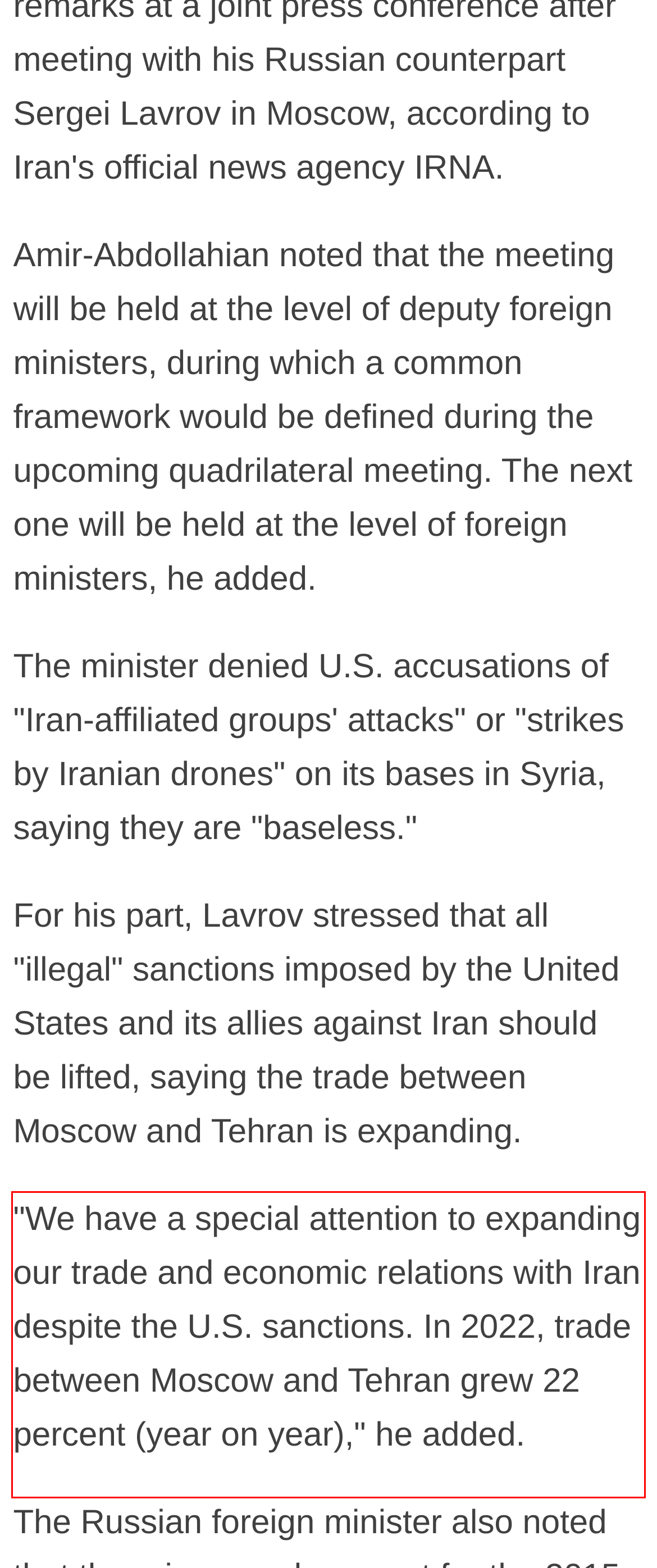Inspect the webpage screenshot that has a red bounding box and use OCR technology to read and display the text inside the red bounding box.

"We have a special attention to expanding our trade and economic relations with Iran despite the U.S. sanctions. In 2022, trade between Moscow and Tehran grew 22 percent (year on year)," he added.